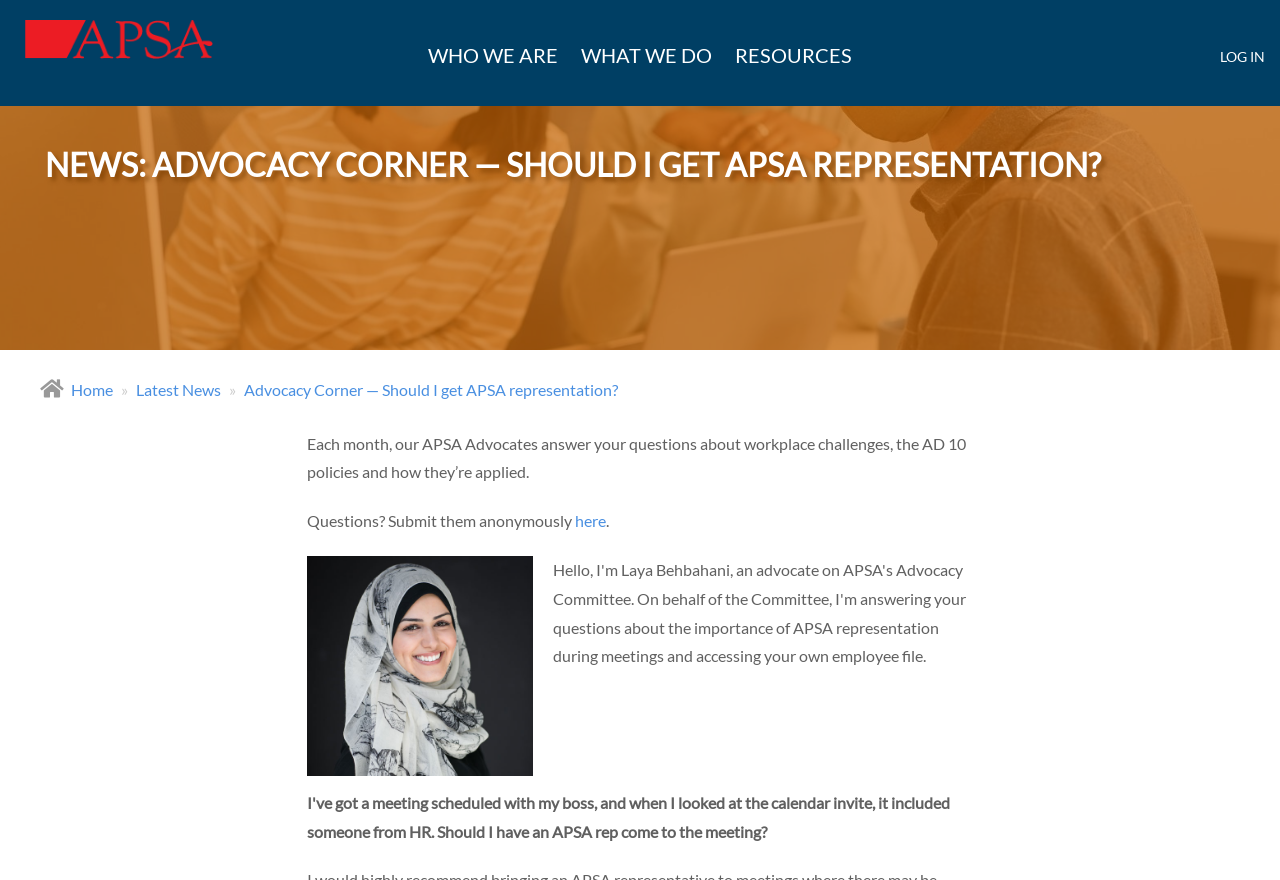Please identify the bounding box coordinates of the region to click in order to complete the given instruction: "Submit a question anonymously". The coordinates should be four float numbers between 0 and 1, i.e., [left, top, right, bottom].

[0.449, 0.581, 0.473, 0.602]